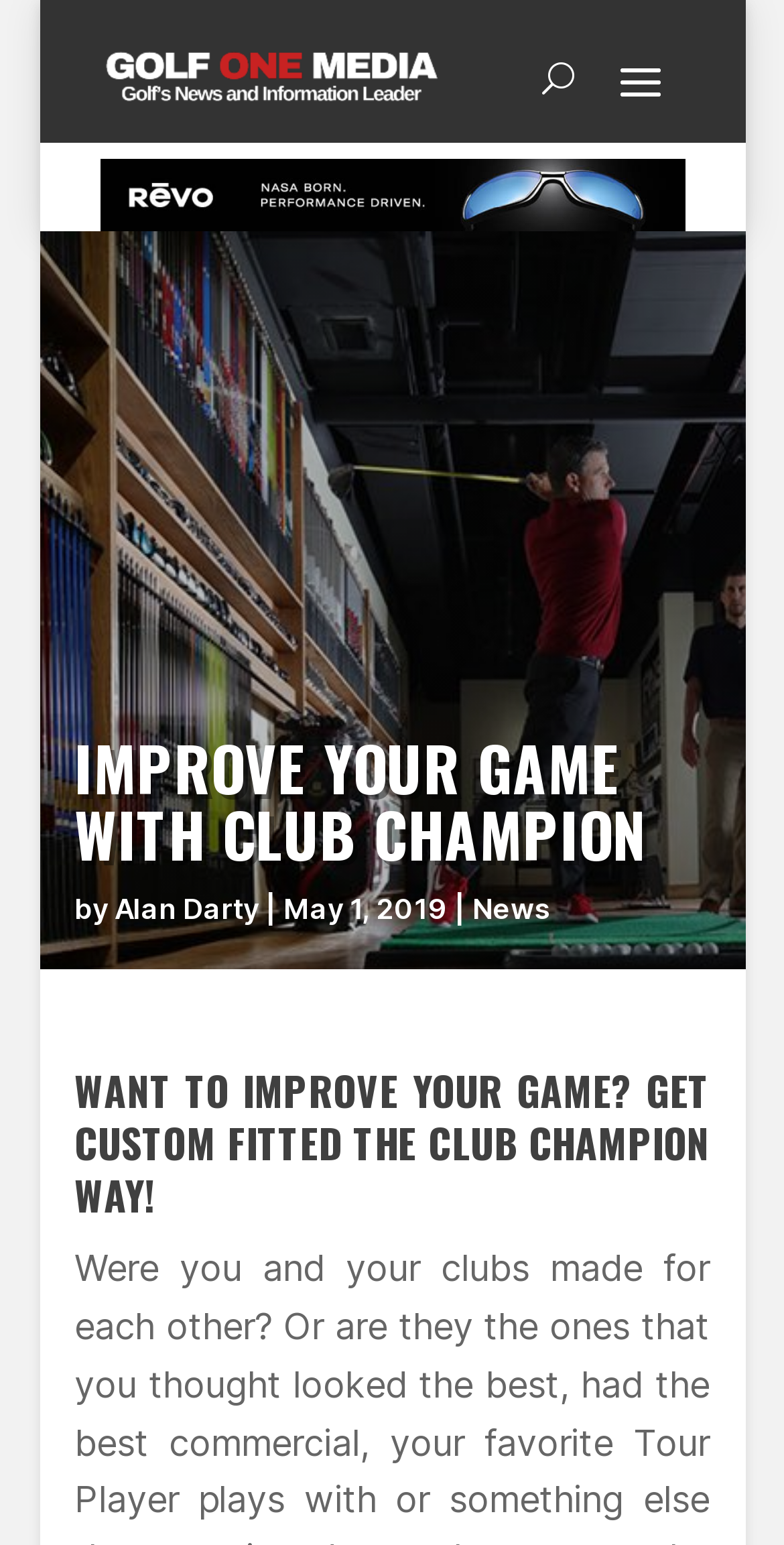What is the category of the article?
Provide a comprehensive and detailed answer to the question.

I found the category of the article by looking at the link following the publication date. The link 'News' is likely to be the category of the article, as it is a common way to categorize articles on websites.